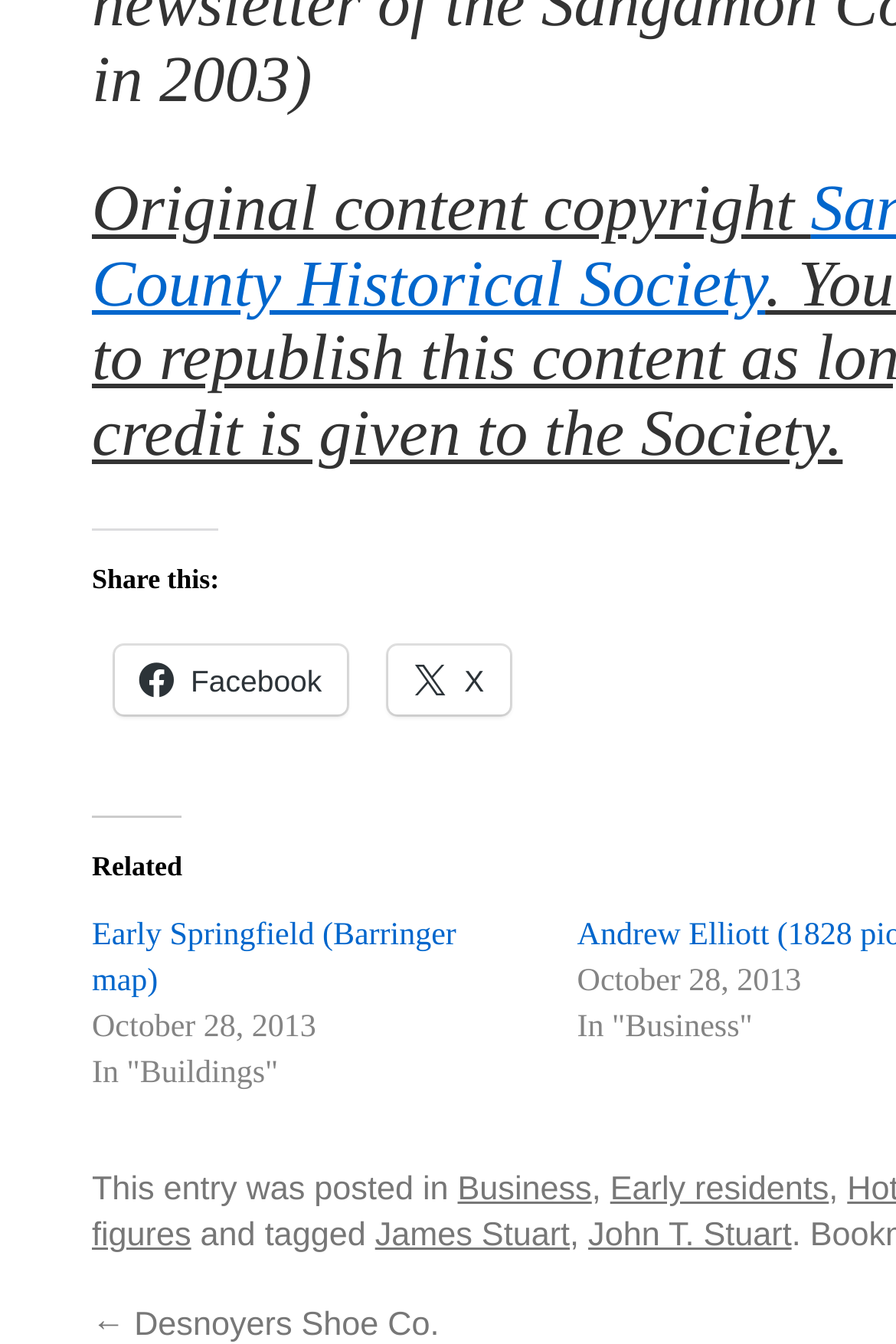Could you specify the bounding box coordinates for the clickable section to complete the following instruction: "Explore Business category"?

[0.511, 0.872, 0.66, 0.9]